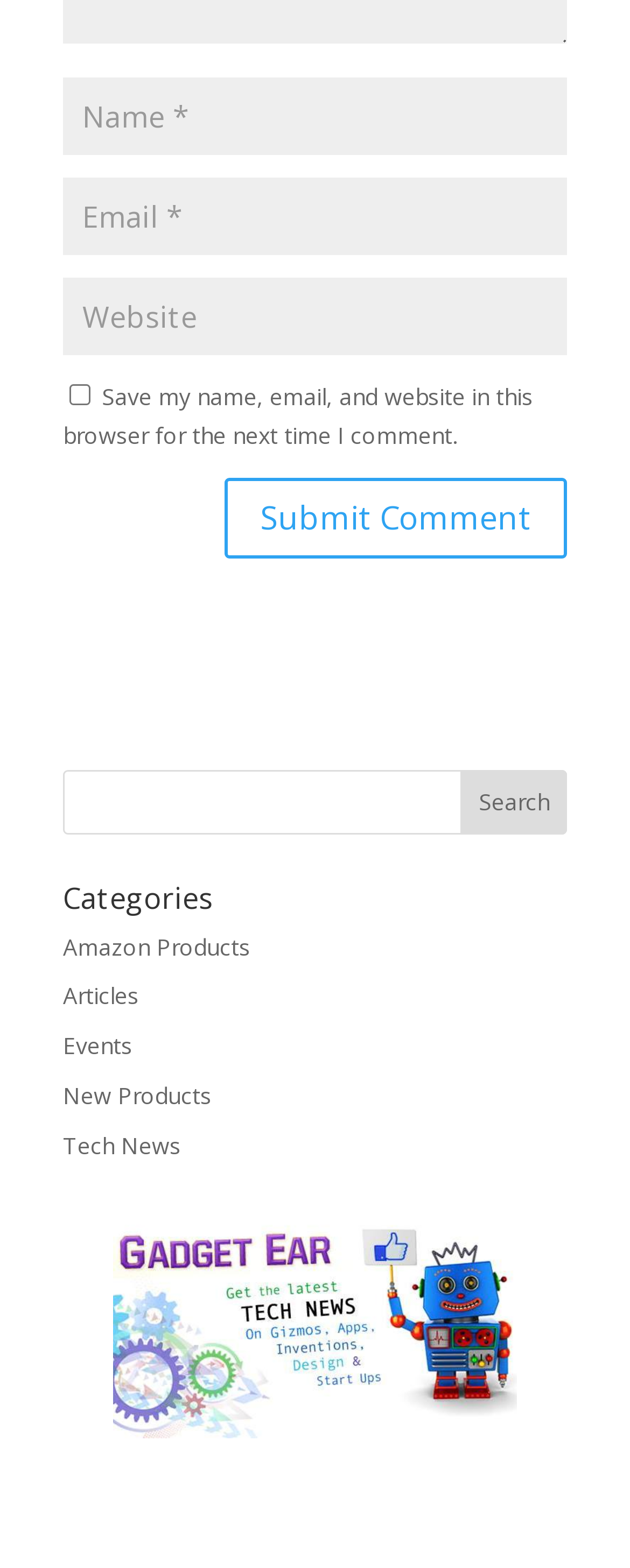How many links are there under the 'Categories' heading?
Please look at the screenshot and answer in one word or a short phrase.

5